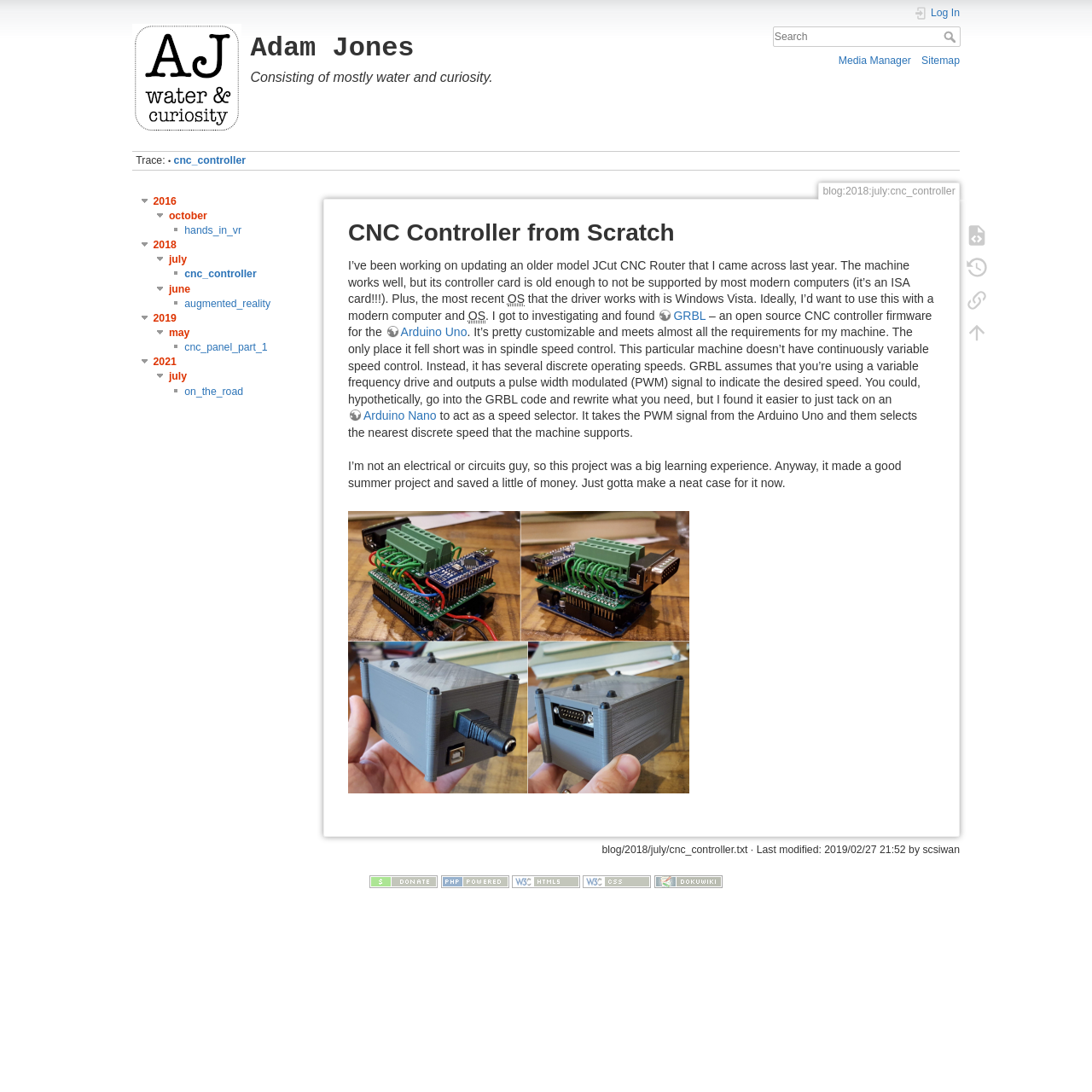Please give the bounding box coordinates of the area that should be clicked to fulfill the following instruction: "Donate to the website". The coordinates should be in the format of four float numbers from 0 to 1, i.e., [left, top, right, bottom].

[0.338, 0.801, 0.401, 0.812]